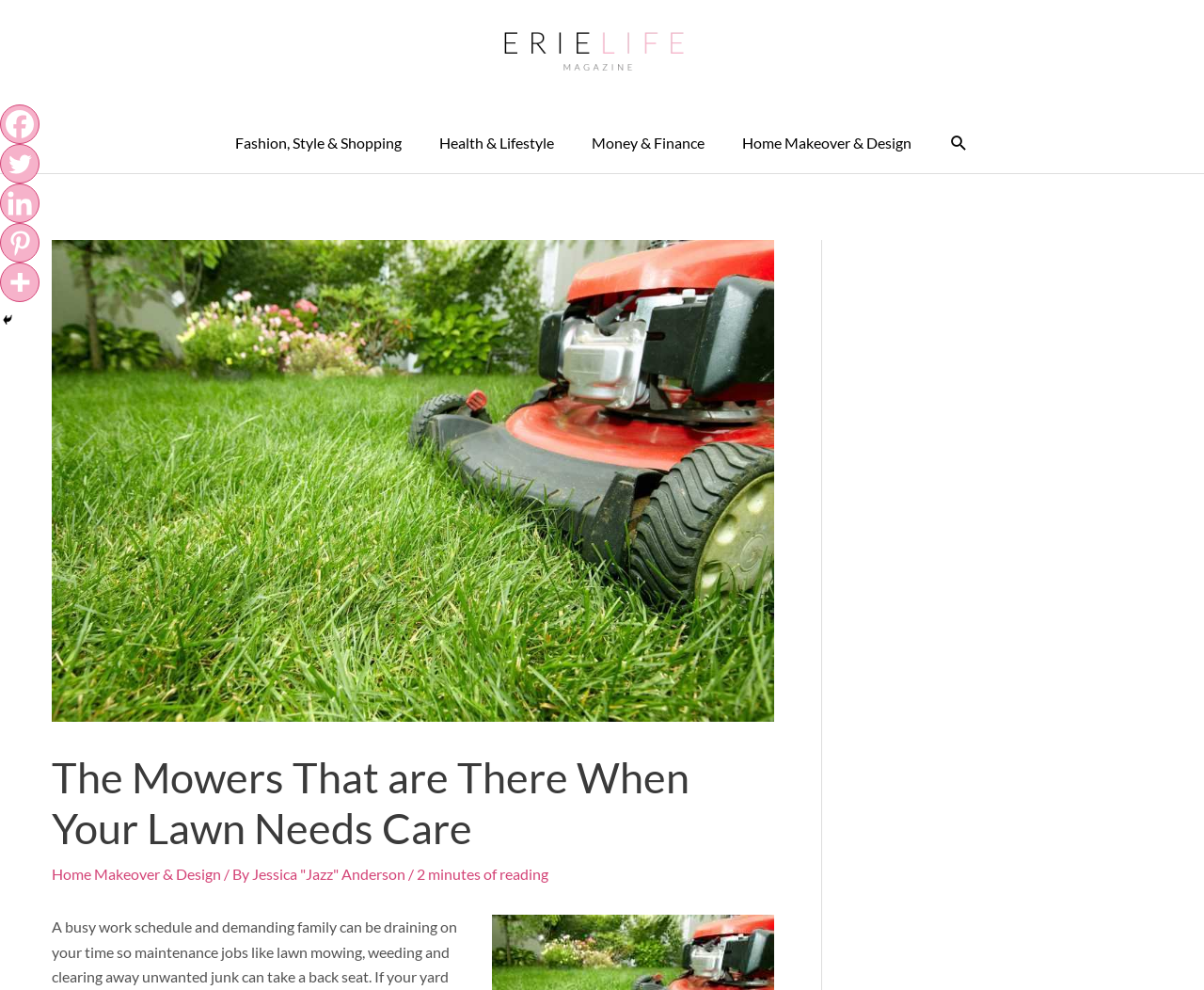How many social media links are present?
Provide an in-depth and detailed explanation in response to the question.

I counted the number of social media links present on the webpage by looking at the left side of the webpage, where I found links to Facebook, Twitter, Linkedin, Pinterest, and More, which indicates the presence of 5 social media links.